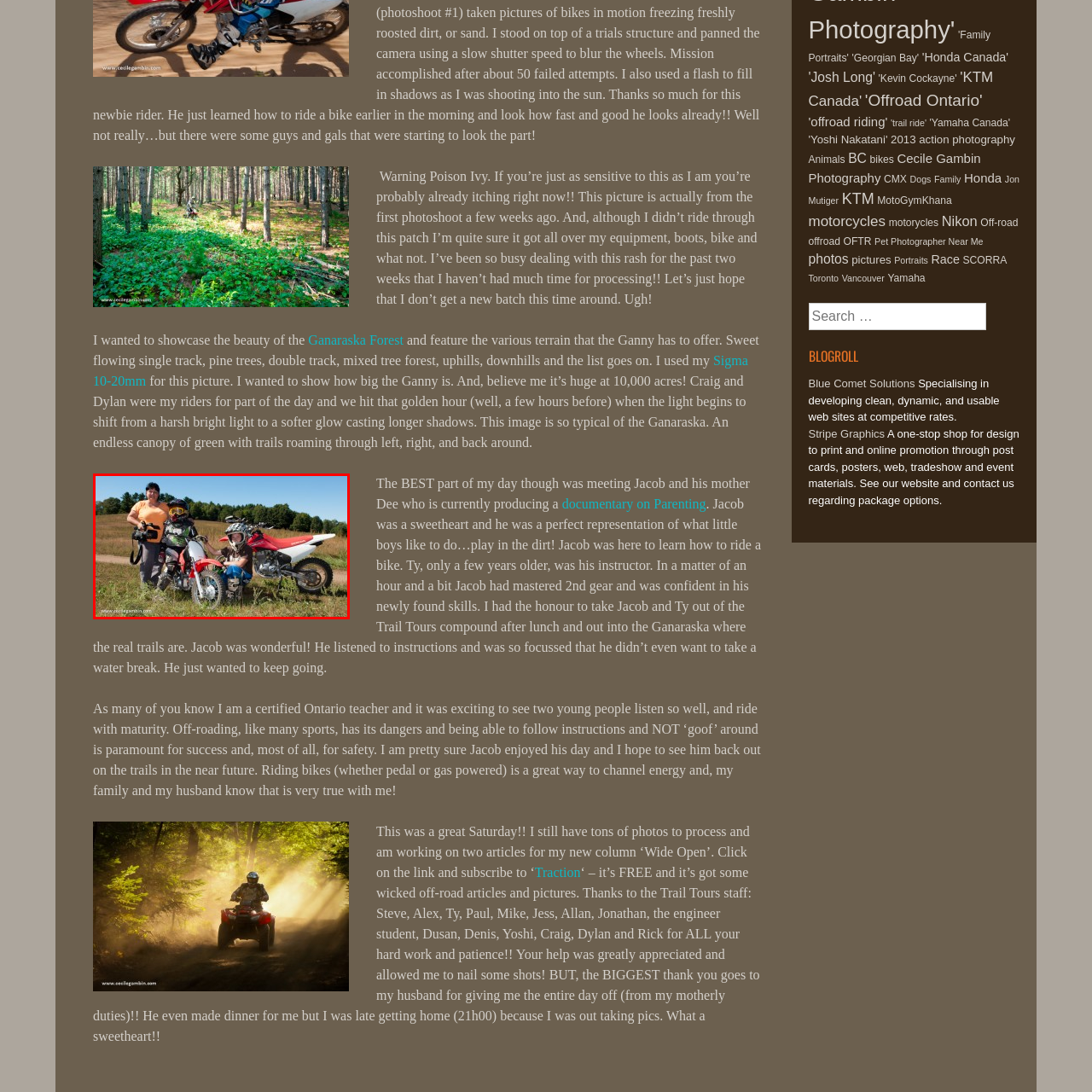What is the color of the Honda dirt bike?
Inspect the image within the red bounding box and respond with a detailed answer, leveraging all visible details.

The caption specifically mentions that one of the dirt bikes is a 'gleaming red Honda', which indicates that the Honda dirt bike is red in color.